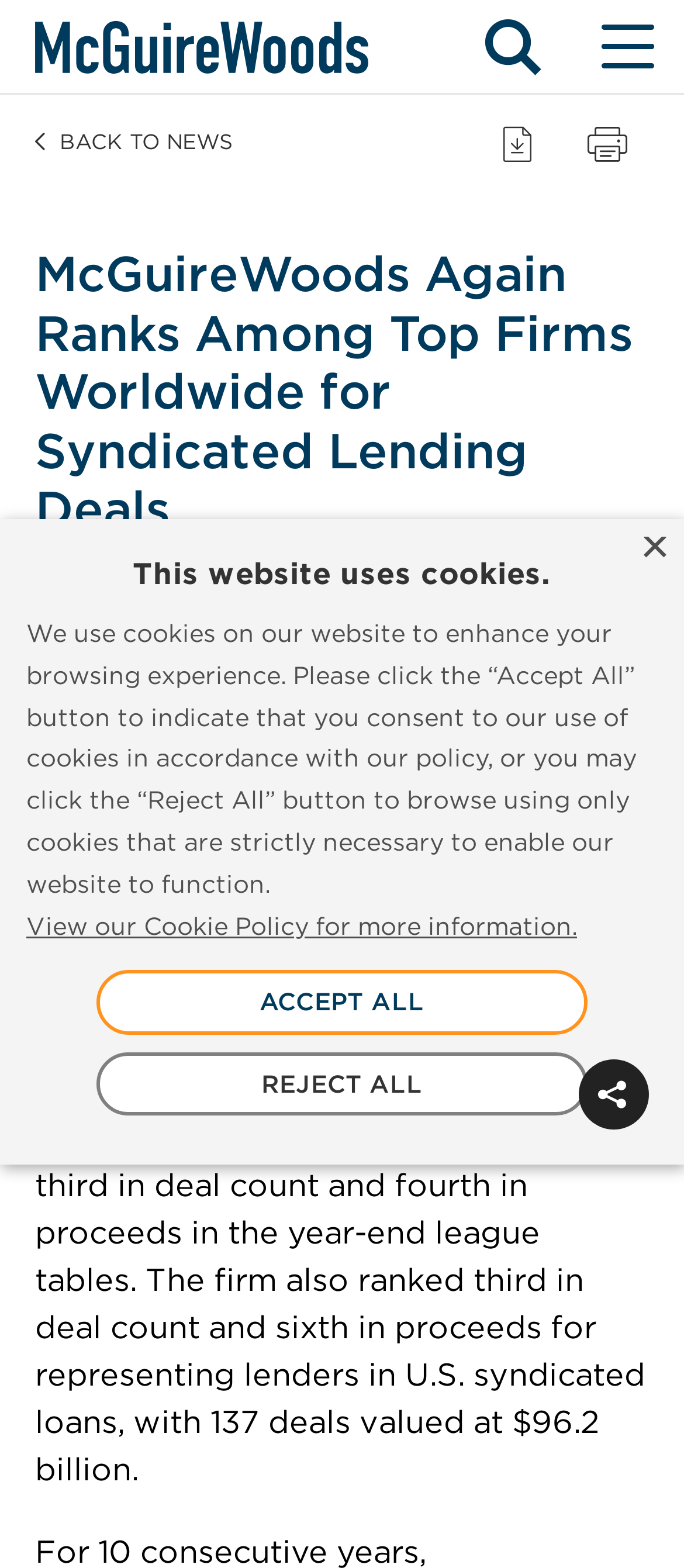Respond with a single word or phrase:
How many global deals did McGuireWoods advise lenders on in 2020?

182